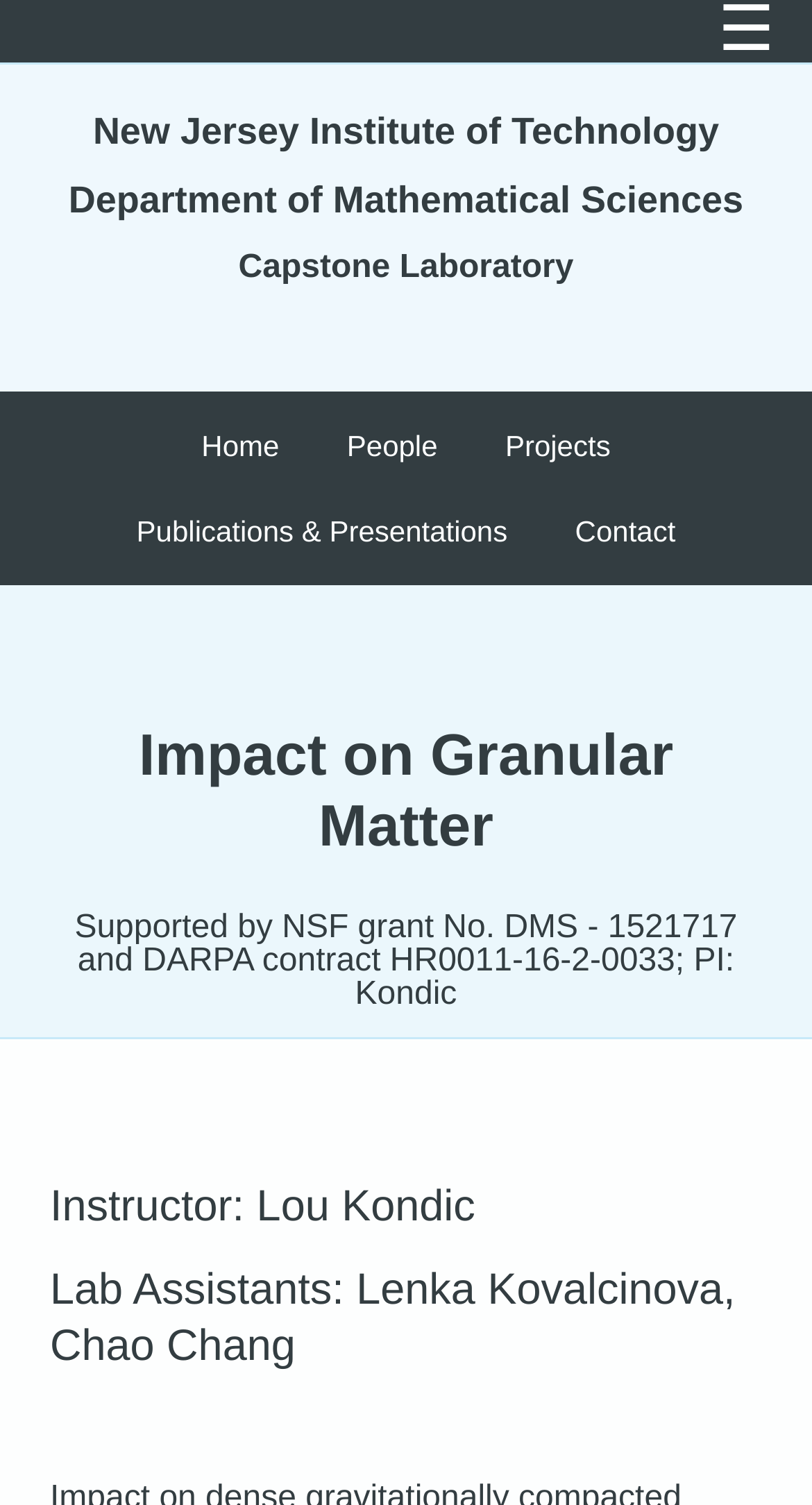What is the name of the person who is the web master?
Using the information from the image, answer the question thoroughly.

I looked at the link that says 'Web Master', but it does not specify the name of the person who is the web master.